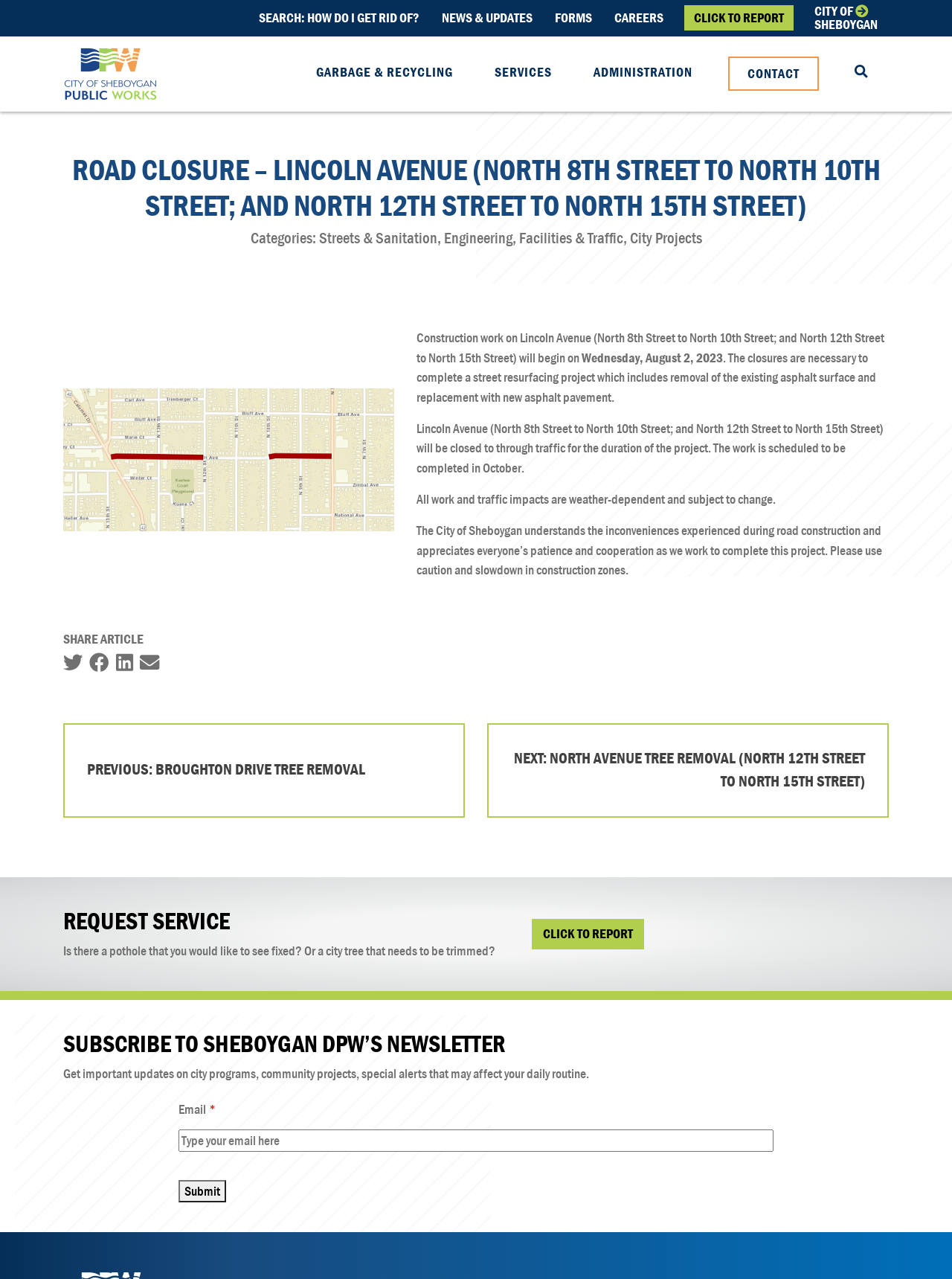Determine the main heading of the webpage and generate its text.

ROAD CLOSURE – LINCOLN AVENUE (NORTH 8TH STREET TO NORTH 10TH STREET; AND NORTH 12TH STREET TO NORTH 15TH STREET)